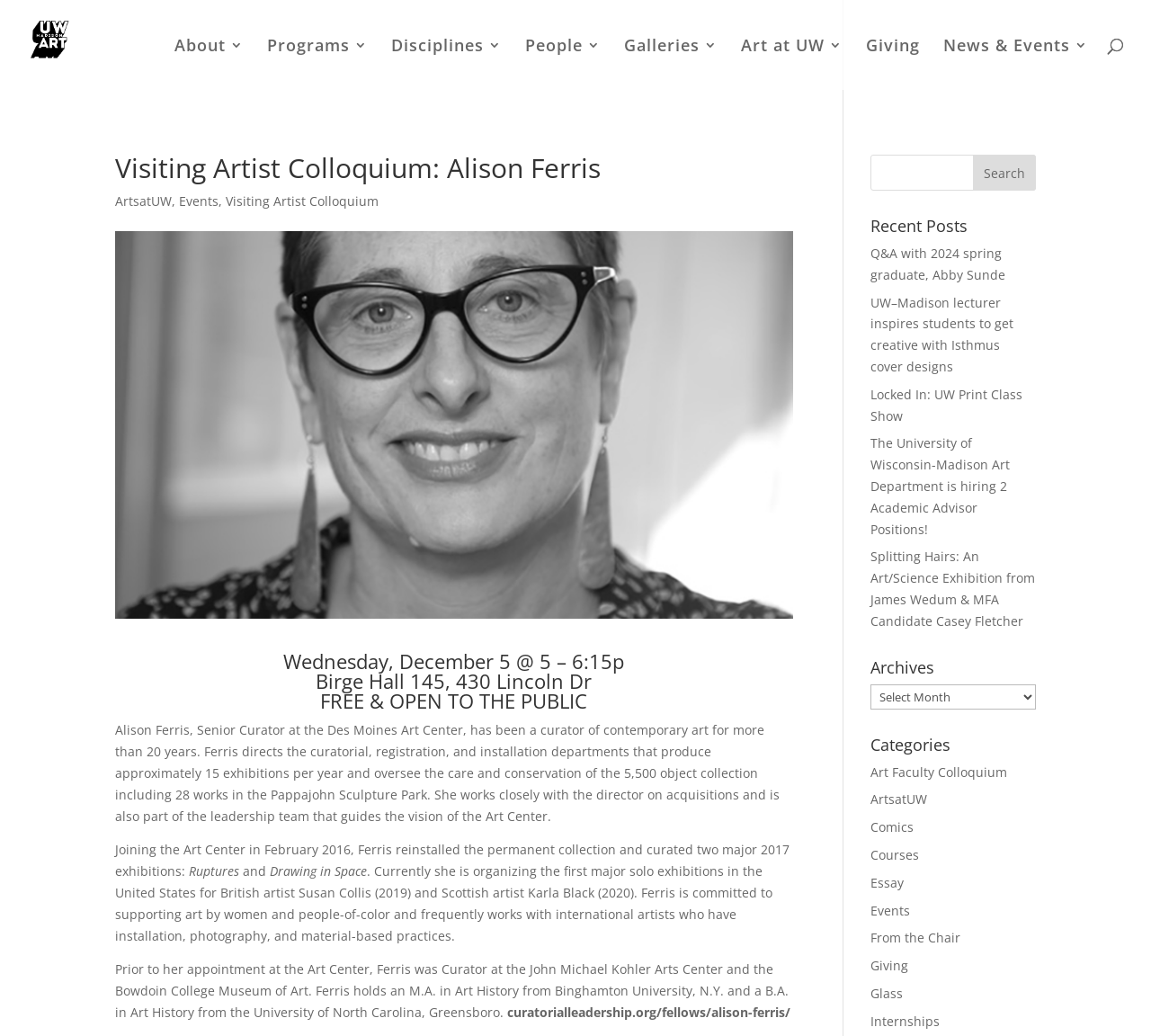What is the name of the university where Alison Ferris holds an M.A. in Art History?
Based on the visual details in the image, please answer the question thoroughly.

The answer can be found in the text 'Ferris holds an M.A. in Art History from Binghamton University, N.Y. and a B.A. in Art History from the University of North Carolina, Greensboro.'